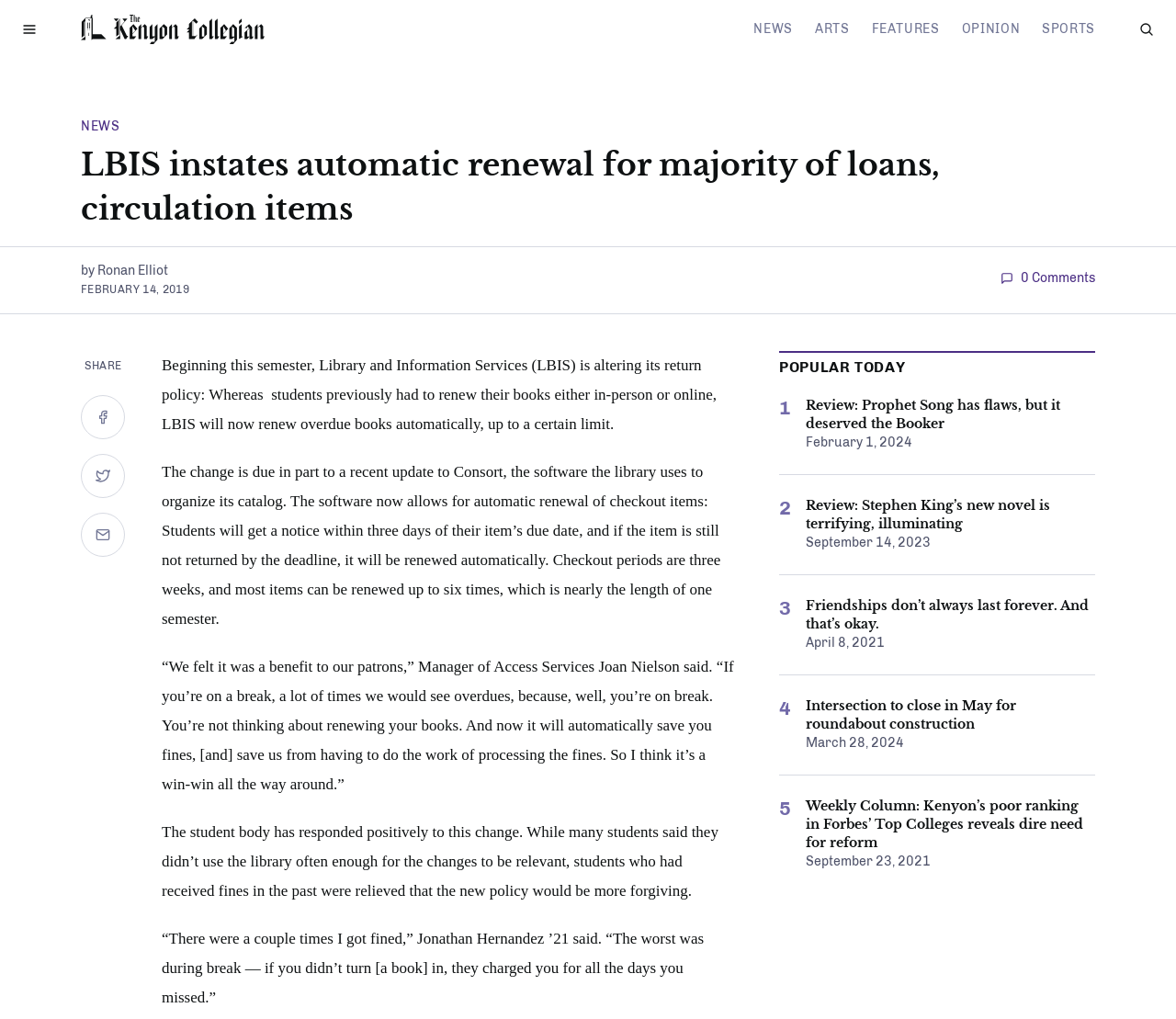How many times can most items be renewed?
Observe the image and answer the question with a one-word or short phrase response.

Six times